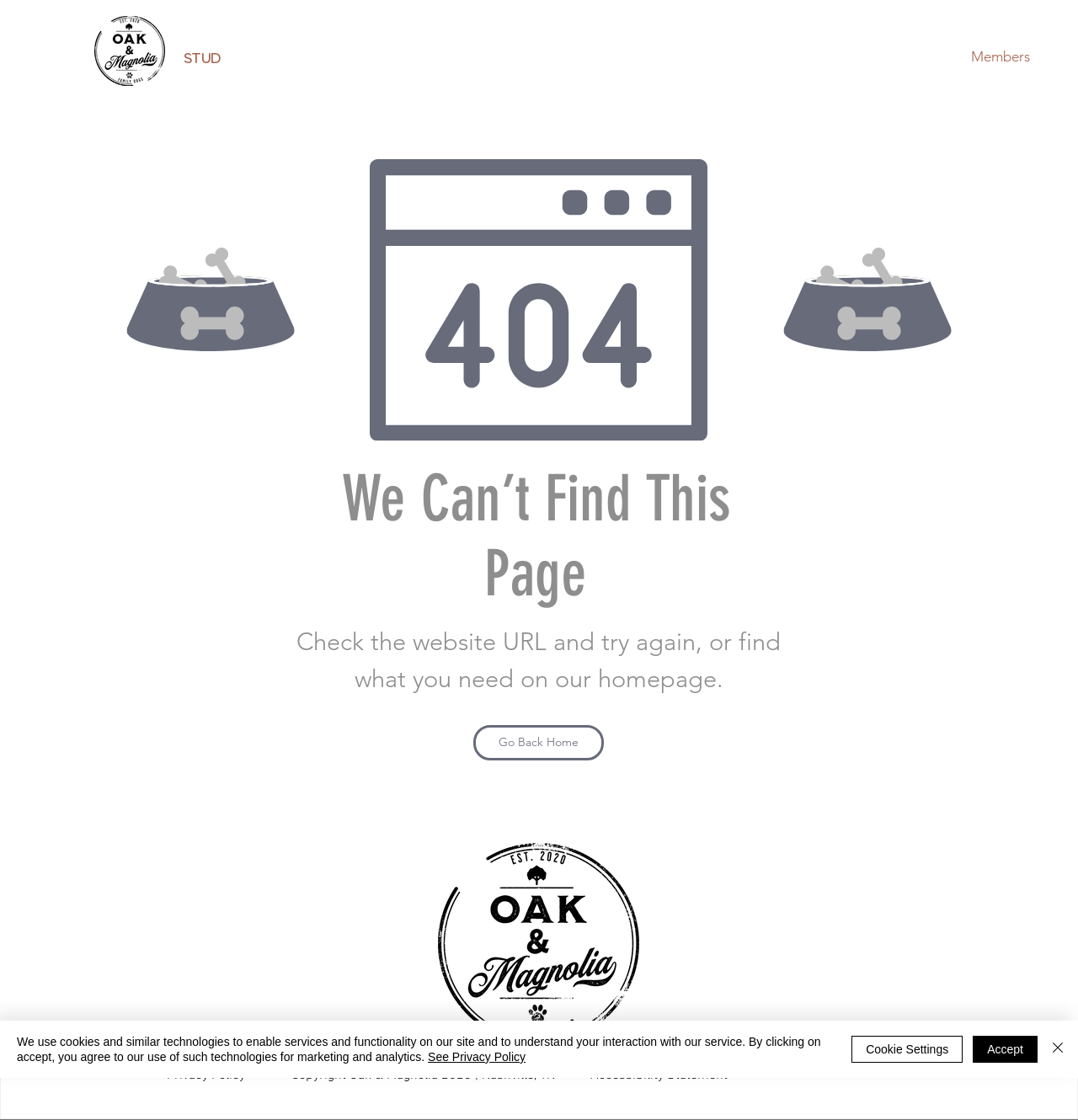Find and indicate the bounding box coordinates of the region you should select to follow the given instruction: "Click the Members button".

[0.89, 0.038, 0.966, 0.065]